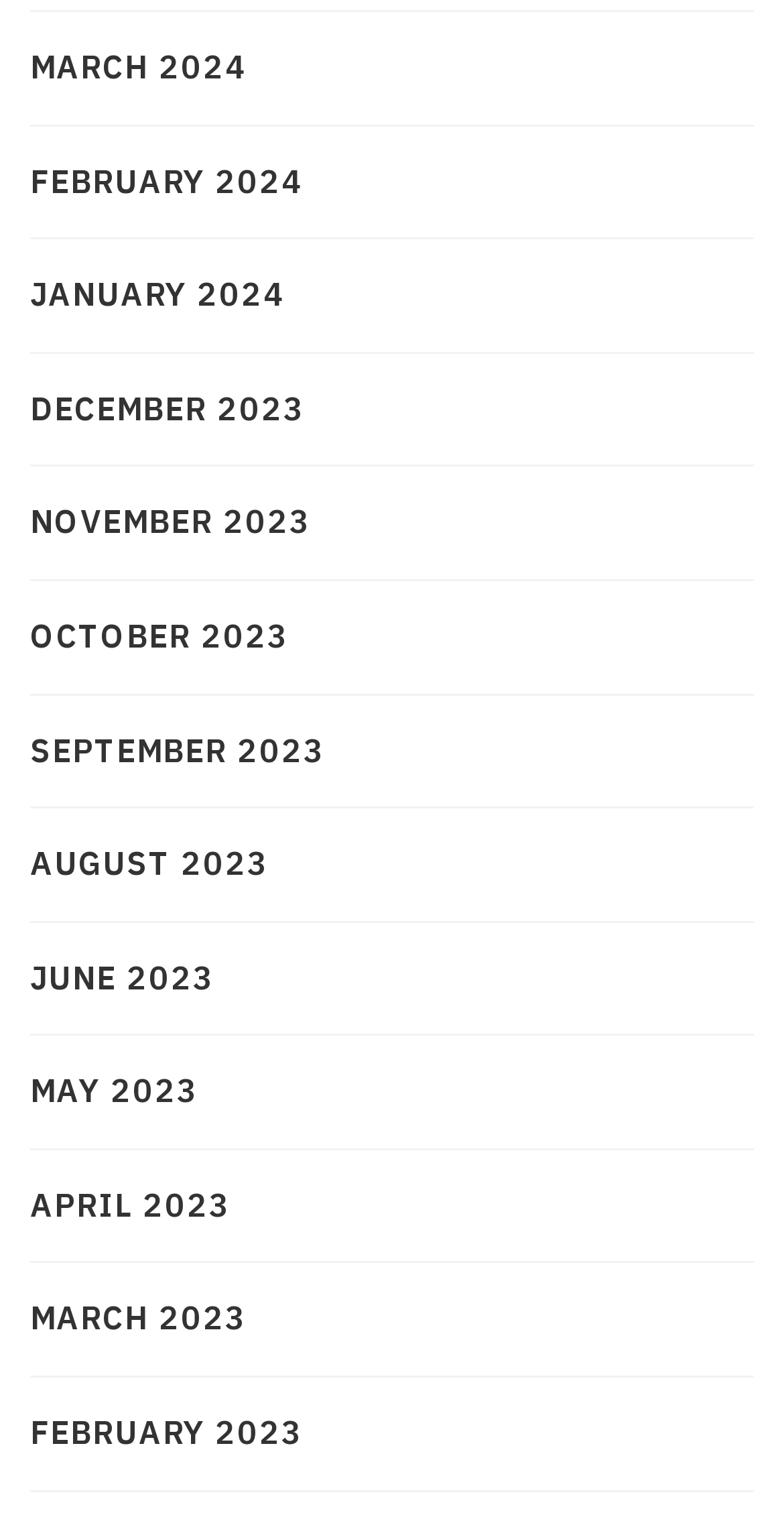Identify the bounding box coordinates of the section that should be clicked to achieve the task described: "Click on Nutanix".

None